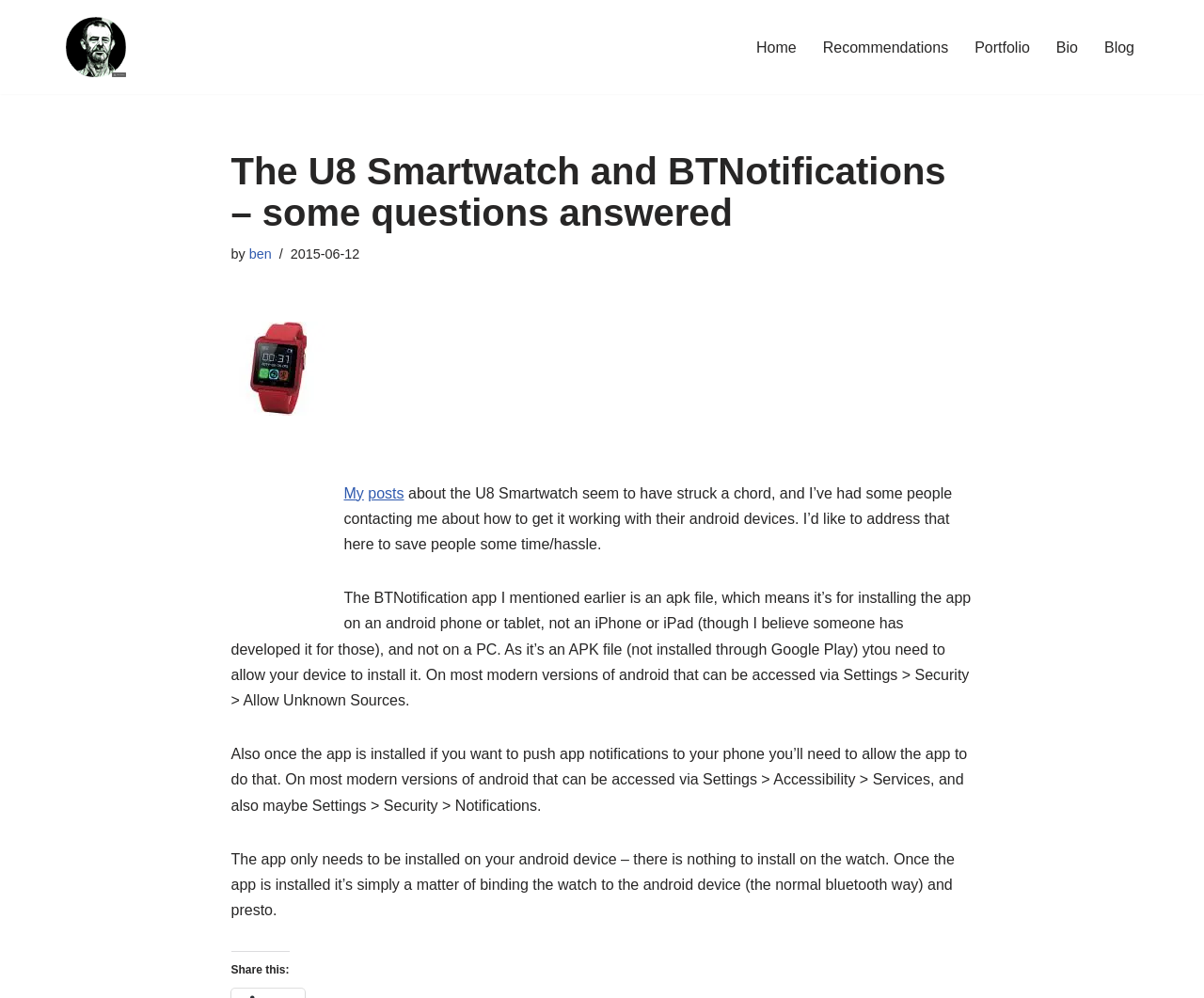What type of file is the BTNotification app?
Identify the answer in the screenshot and reply with a single word or phrase.

APK file